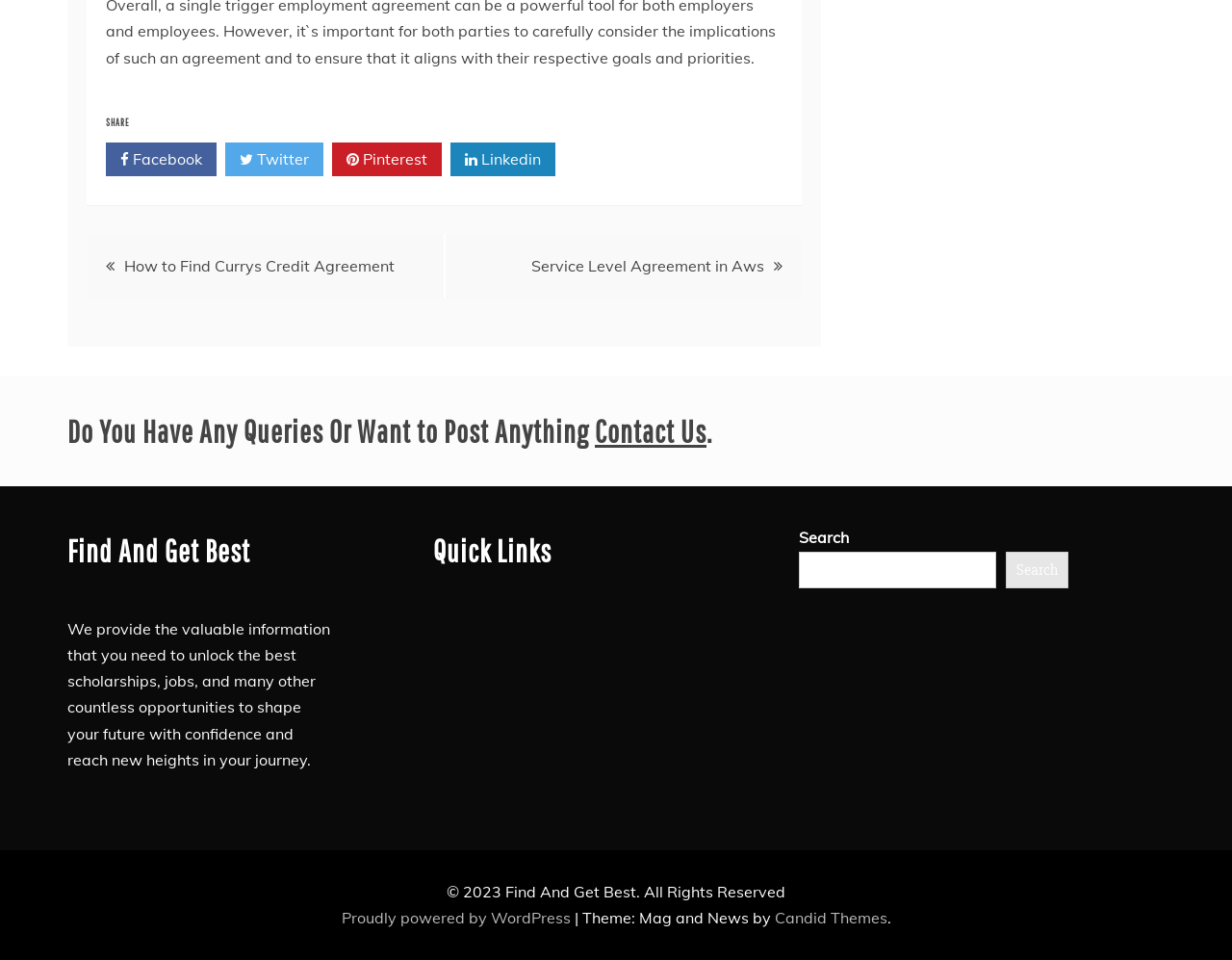Please identify the bounding box coordinates of the area that needs to be clicked to fulfill the following instruction: "Share on Facebook."

[0.086, 0.148, 0.176, 0.183]